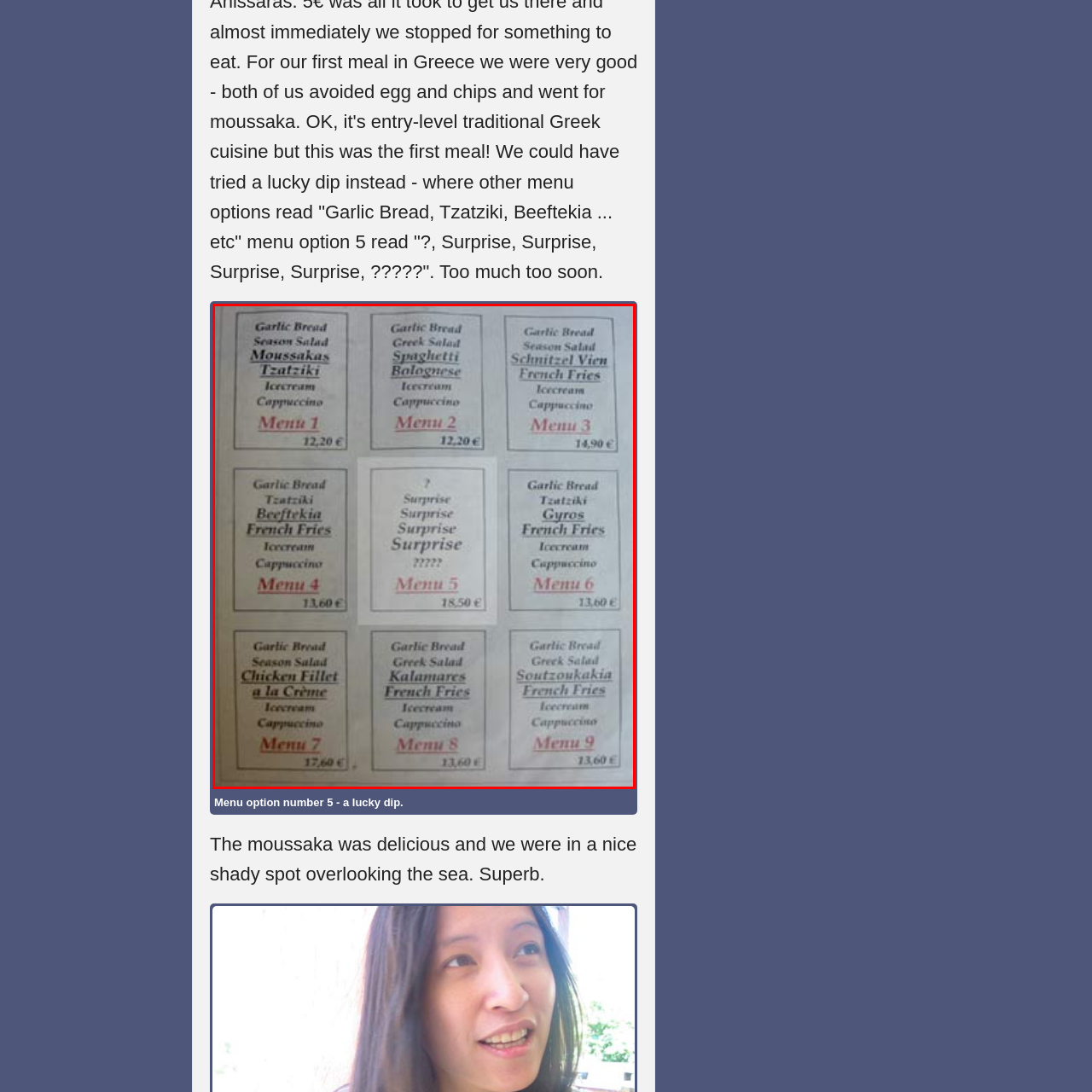Is the price of the 'Surprise' meal higher than the other options?
Please examine the image highlighted within the red bounding box and respond to the question using a single word or phrase based on the image.

Yes